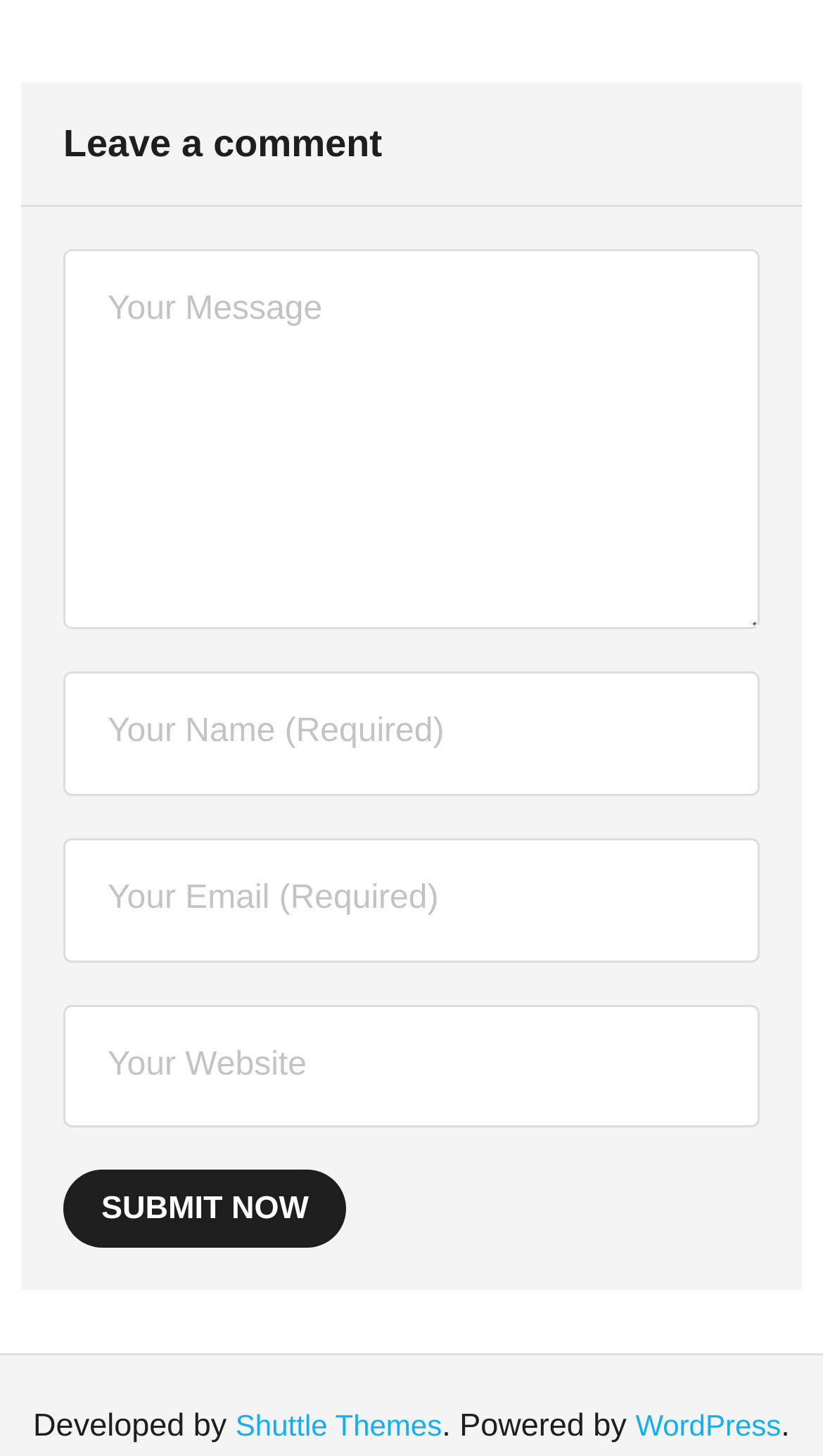What is the purpose of the textboxes?
Please provide a comprehensive answer based on the information in the image.

The textboxes are for users to input their message, name, email, and website, which suggests that the purpose is to leave a comment on the webpage.